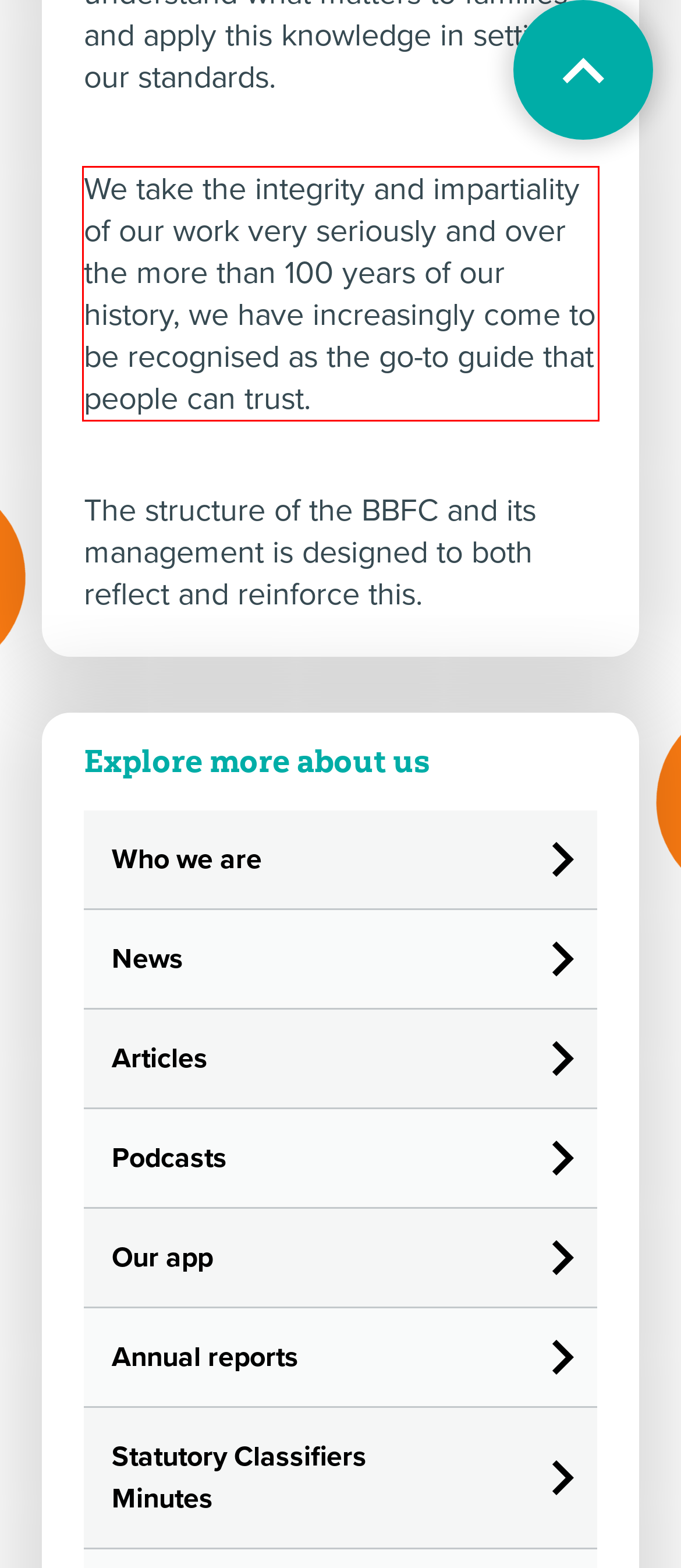Given a screenshot of a webpage with a red bounding box, extract the text content from the UI element inside the red bounding box.

We take the integrity and impartiality of our work very seriously and over the more than 100 years of our history, we have increasingly come to be recognised as the go-to guide that people can trust.